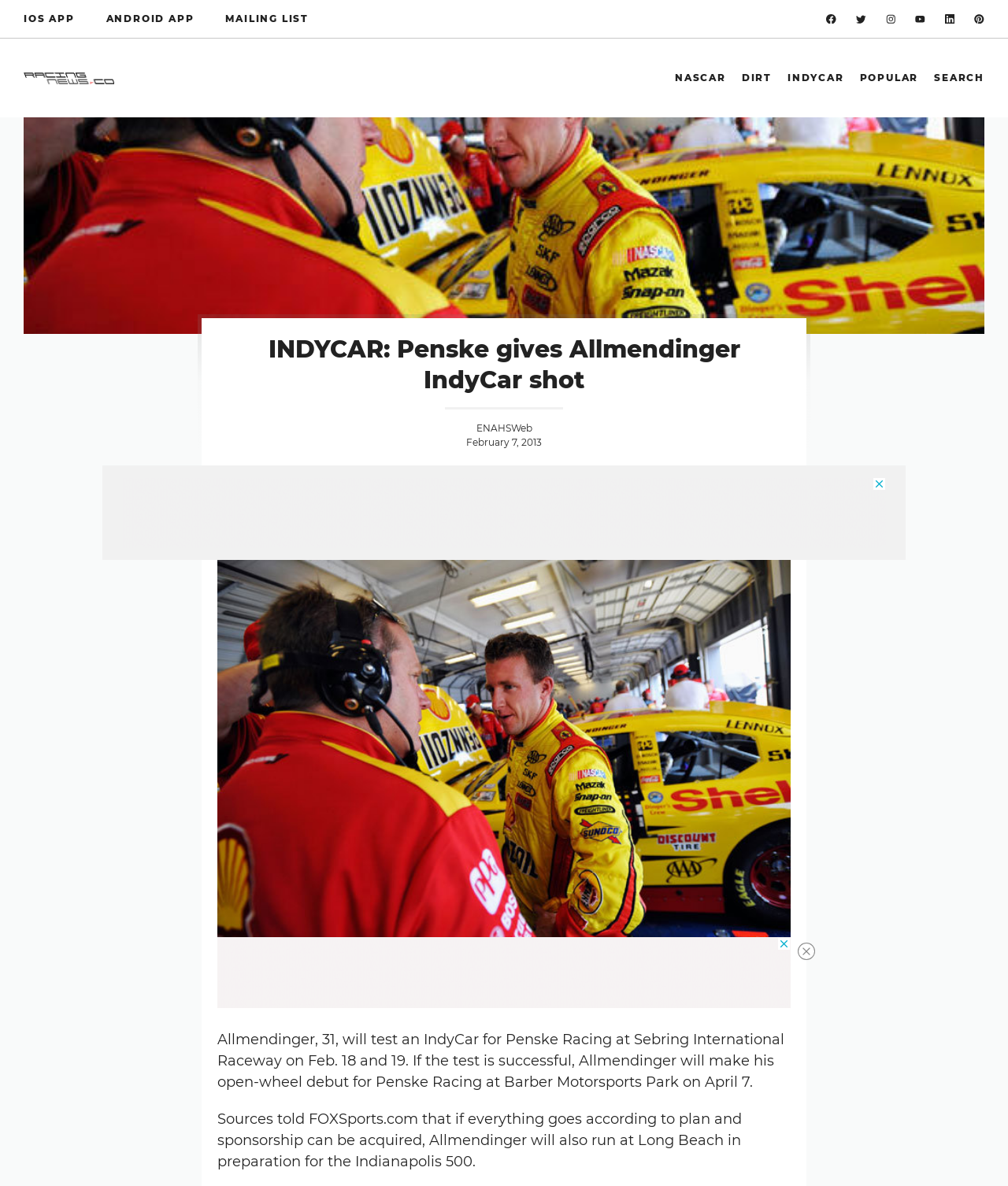Using the provided element description "Balliol and Empire Project", determine the bounding box coordinates of the UI element.

None